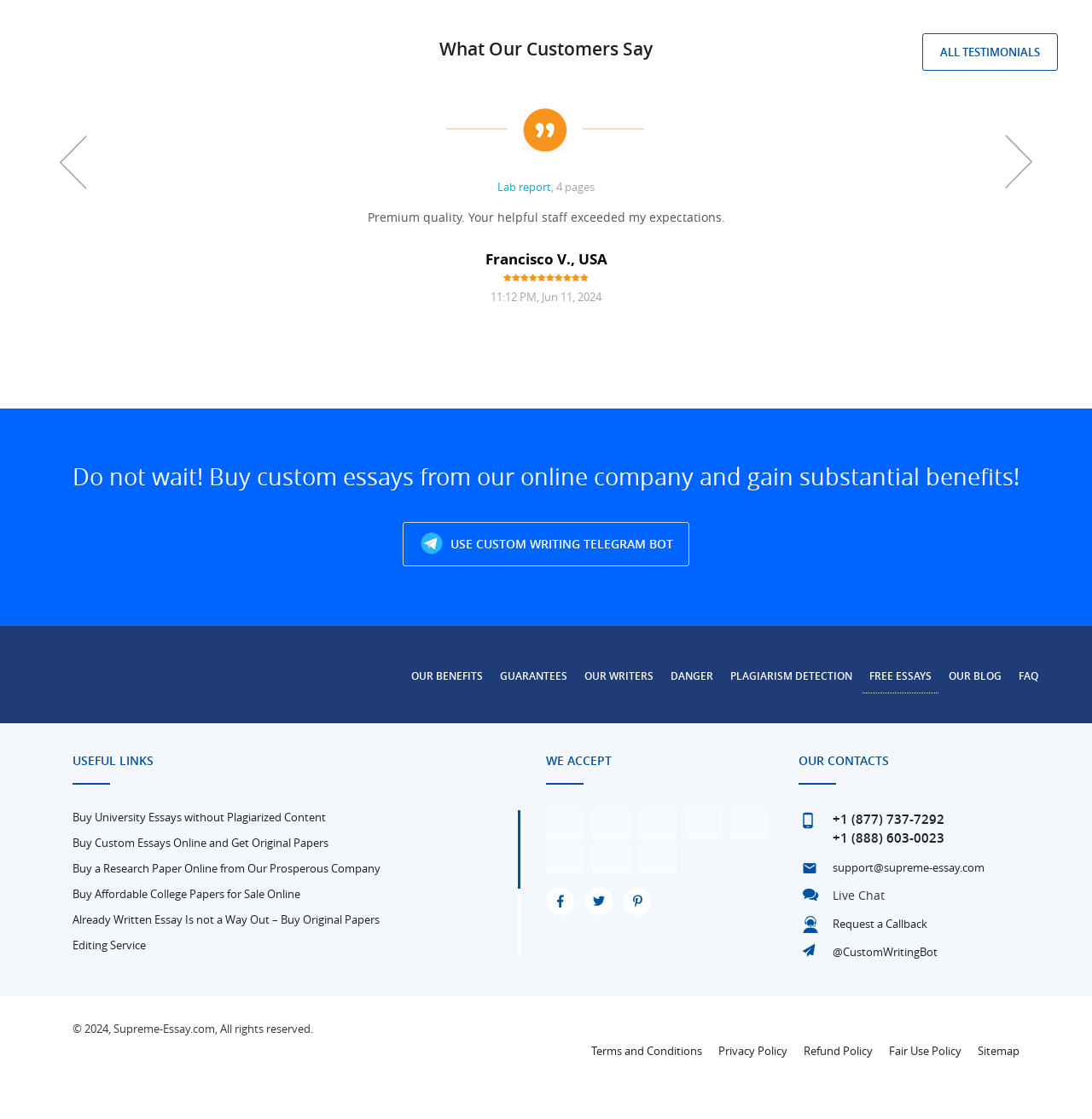Based on the image, provide a detailed and complete answer to the question: 
What is the purpose of the 'USE CUSTOM WRITING TELEGRAM BOT' button?

The 'USE CUSTOM WRITING TELEGRAM BOT' button is likely used to interact with a custom writing Telegram bot, which can assist with writing tasks, and it is located in the middle of the webpage.